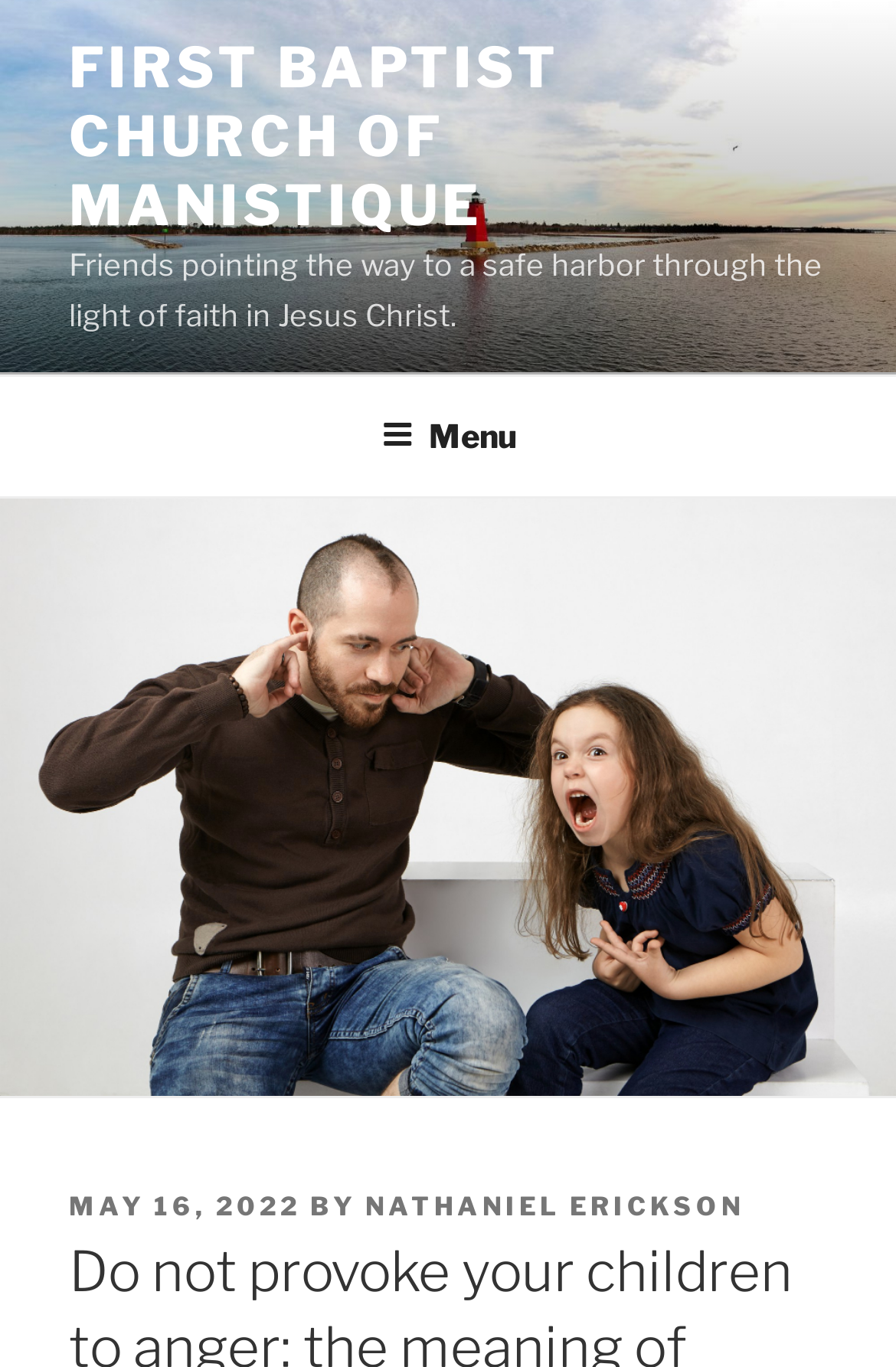Answer the question with a single word or phrase: 
What is the date of the post?

May 16, 2022